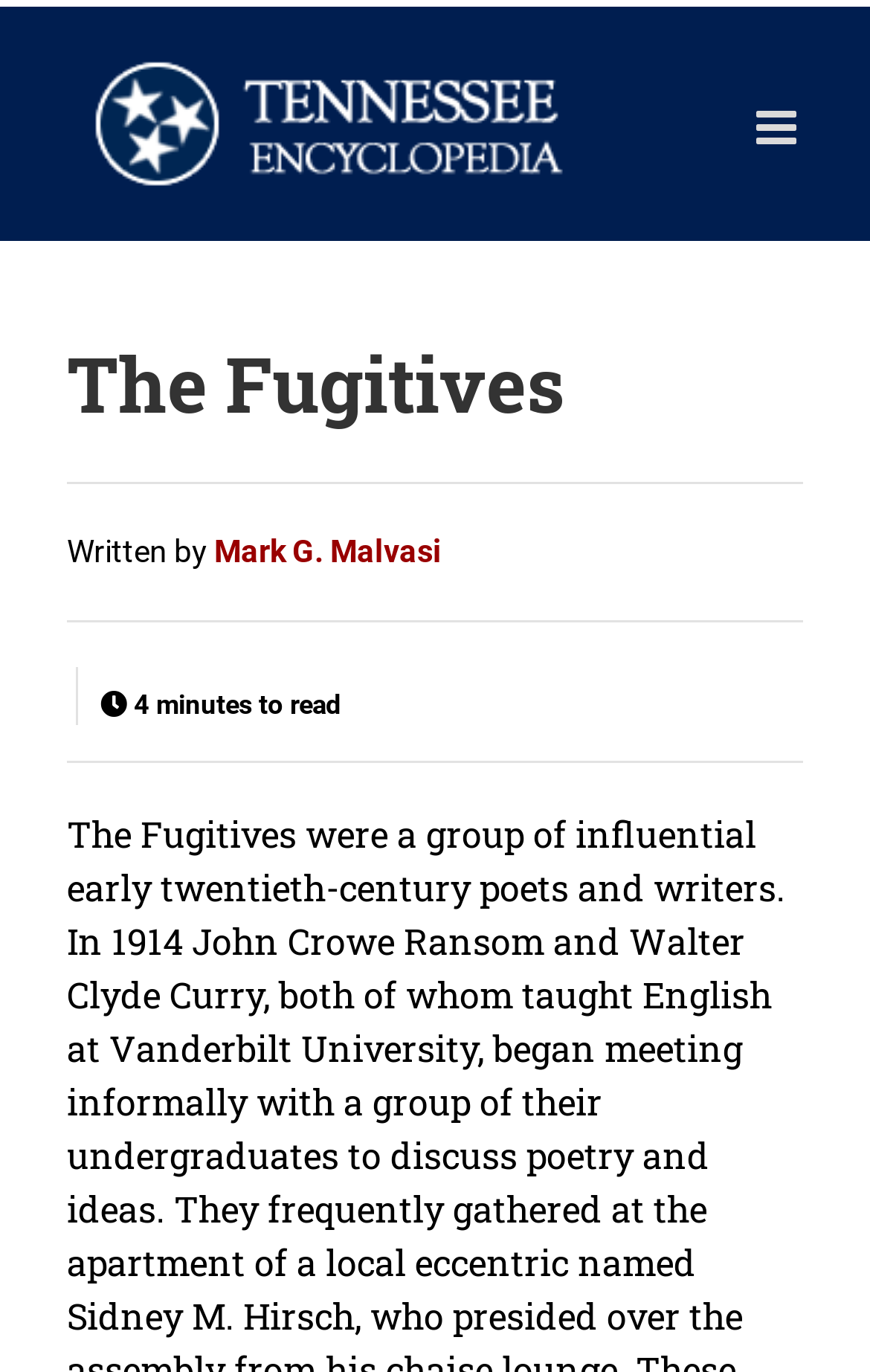Identify the bounding box of the HTML element described here: "aria-label="Toggle mobile menu"". Provide the coordinates as four float numbers between 0 and 1: [left, top, right, bottom].

[0.869, 0.076, 0.923, 0.111]